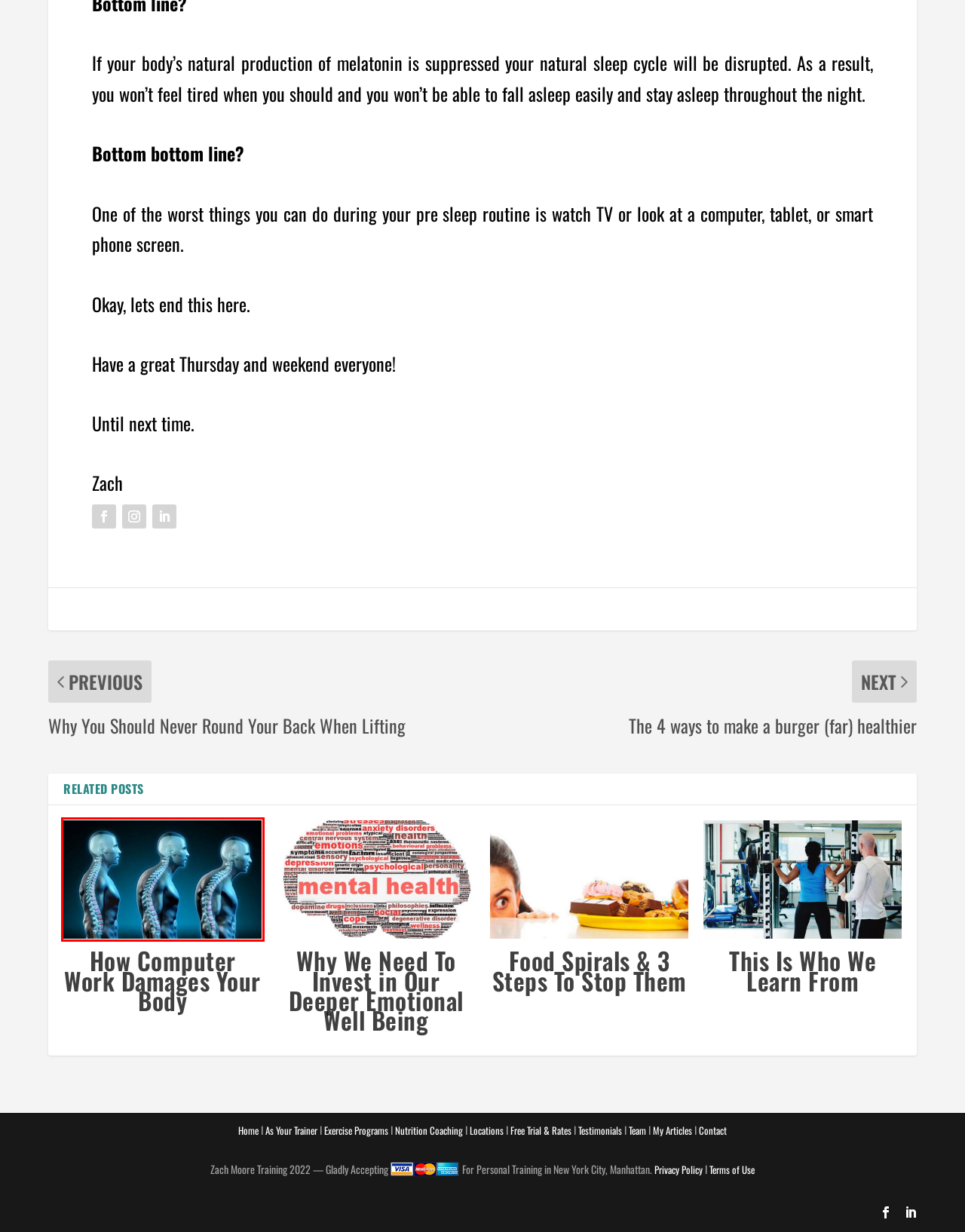You’re provided with a screenshot of a webpage that has a red bounding box around an element. Choose the best matching webpage description for the new page after clicking the element in the red box. The options are:
A. How Computer Work Damages Your Body | Zach Moore Training
B. As Your Coach | Zach Moore Training
C. Exercise Programs | Zach Moore Training
D. This Is Who We Learn From | Zach Moore Training
E. Testimonials | Zach Moore Training
F. Food Spirals & 3 Steps To Stop Them | Zach Moore Training
G. Why We Need To Invest in Our Deeper Emotional Well Being | Zach Moore Training
H. Contact Zach | Zach Moore Training

A